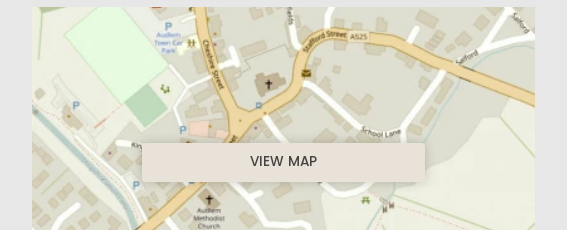Answer the question with a single word or phrase: 
What is the central button labeled?

VIEW MAP